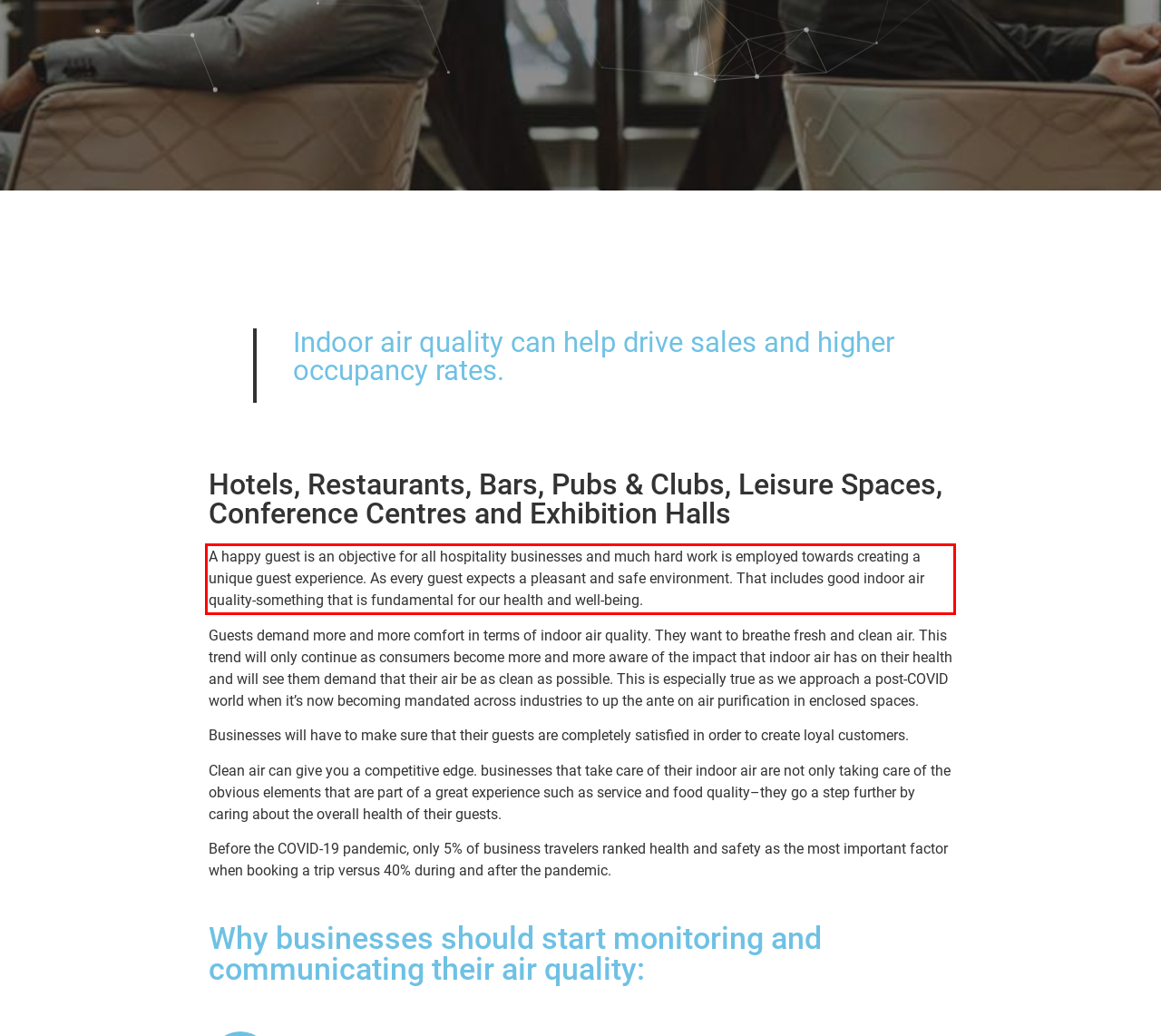You are given a screenshot of a webpage with a UI element highlighted by a red bounding box. Please perform OCR on the text content within this red bounding box.

A happy guest is an objective for all hospitality businesses and much hard work is employed towards creating a unique guest experience. As every guest expects a pleasant and safe environment. That includes good indoor air quality-something that is fundamental for our health and well-being.